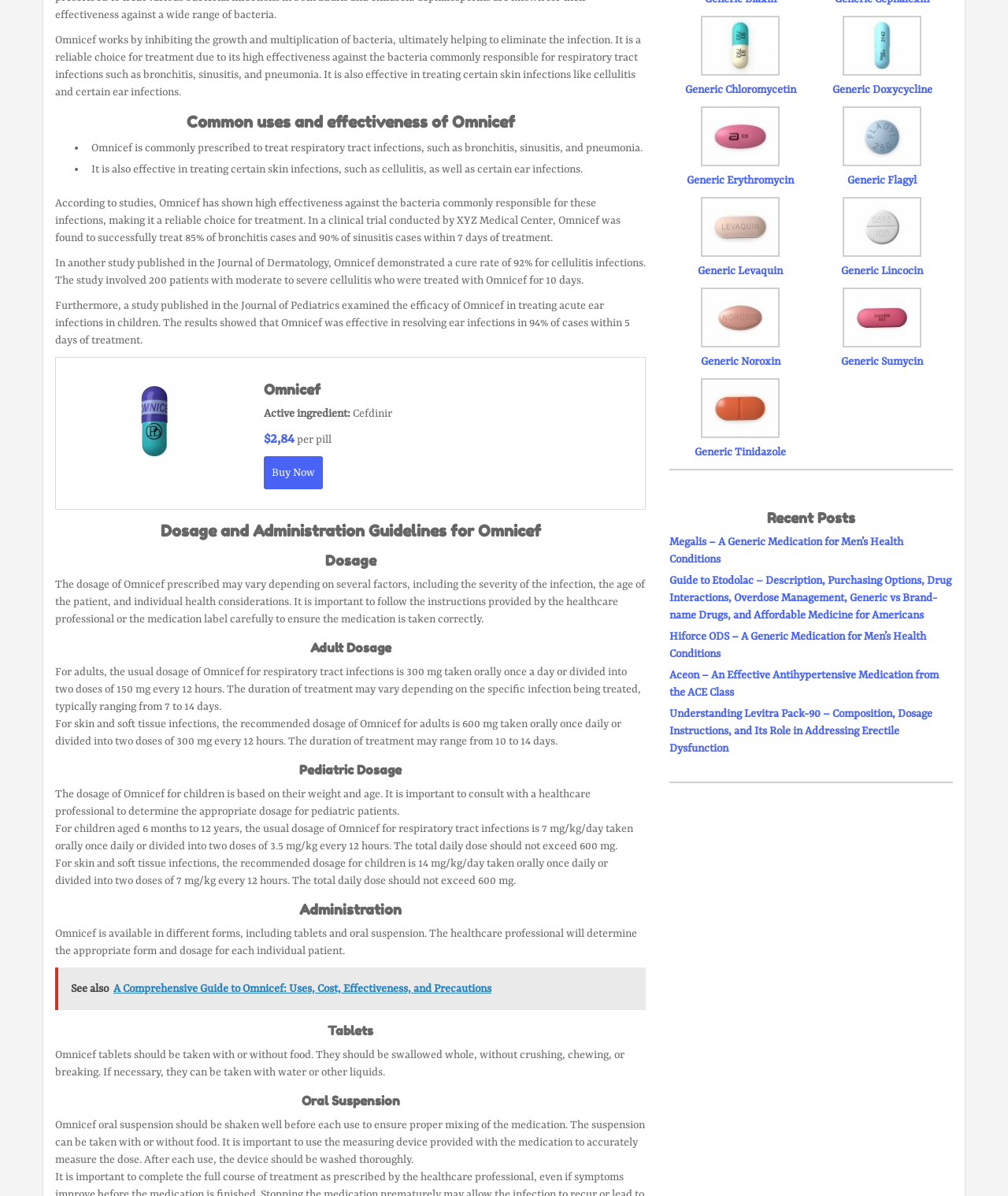Identify the bounding box coordinates for the UI element described as: "Generic Flagyl". The coordinates should be provided as four floats between 0 and 1: [left, top, right, bottom].

[0.841, 0.146, 0.909, 0.156]